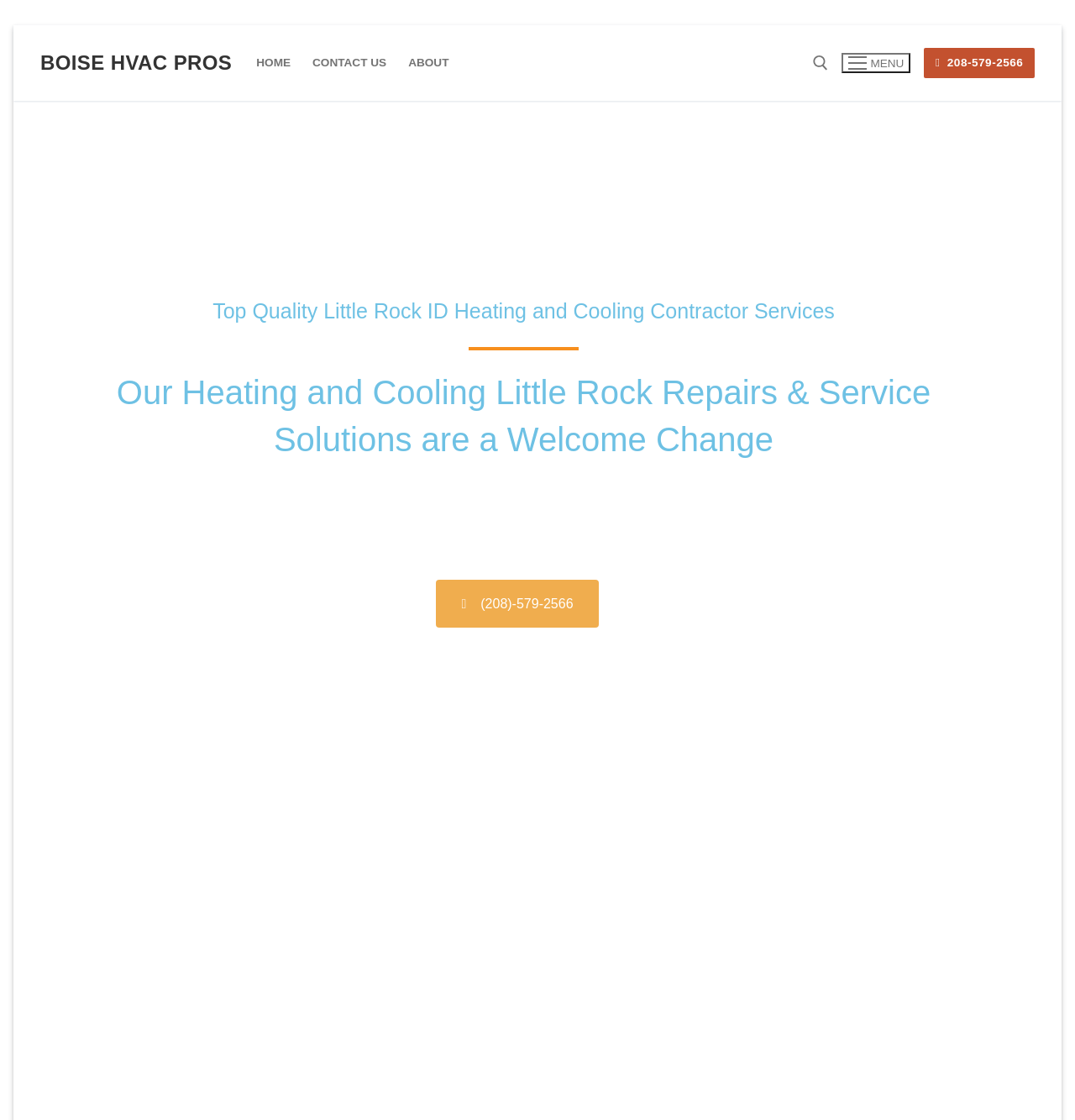Answer succinctly with a single word or phrase:
What areas do they serve?

Little Rock and Gem County